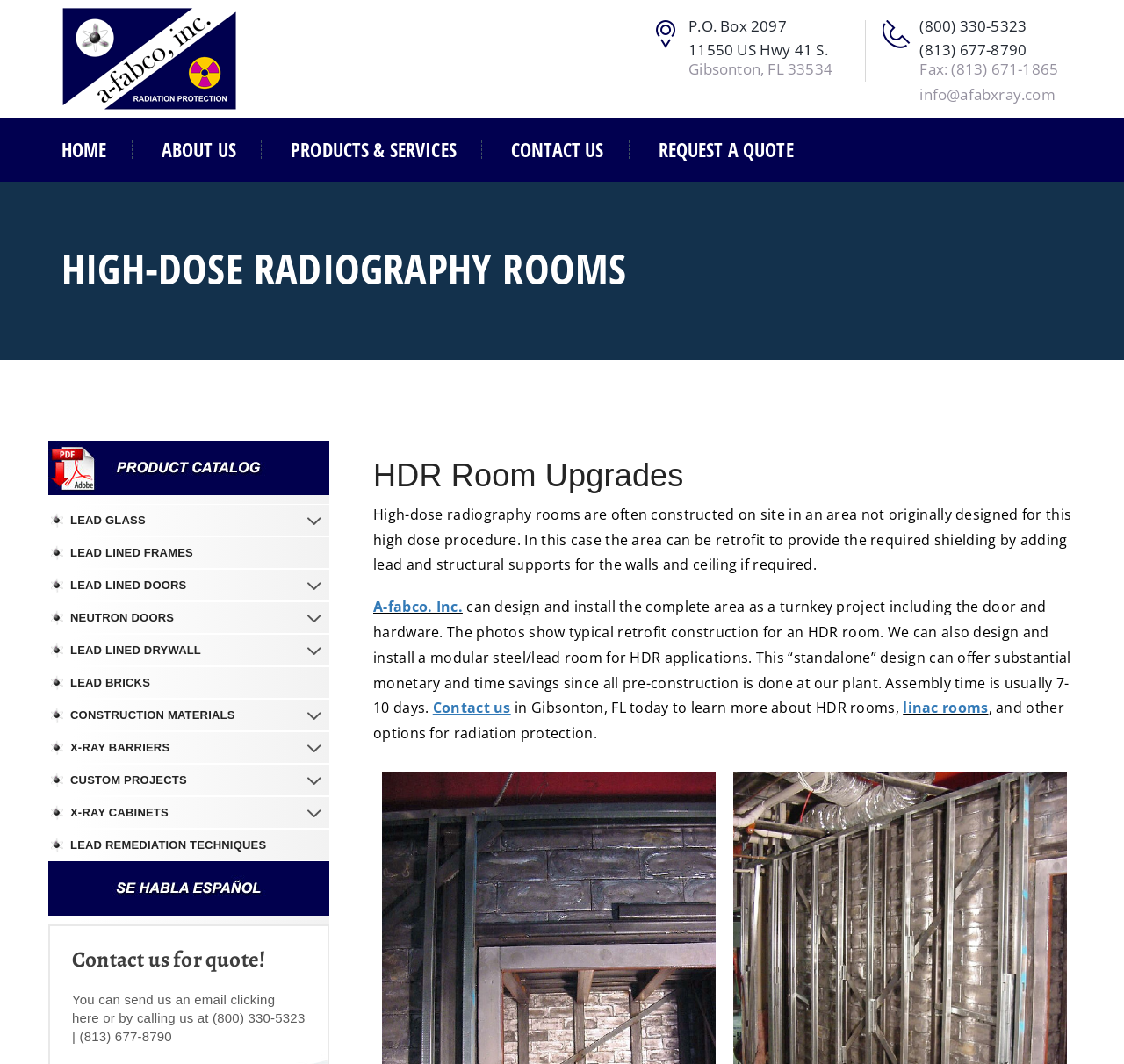Please predict the bounding box coordinates (top-left x, top-left y, bottom-right x, bottom-right y) for the UI element in the screenshot that fits the description: Home

[0.055, 0.132, 0.118, 0.15]